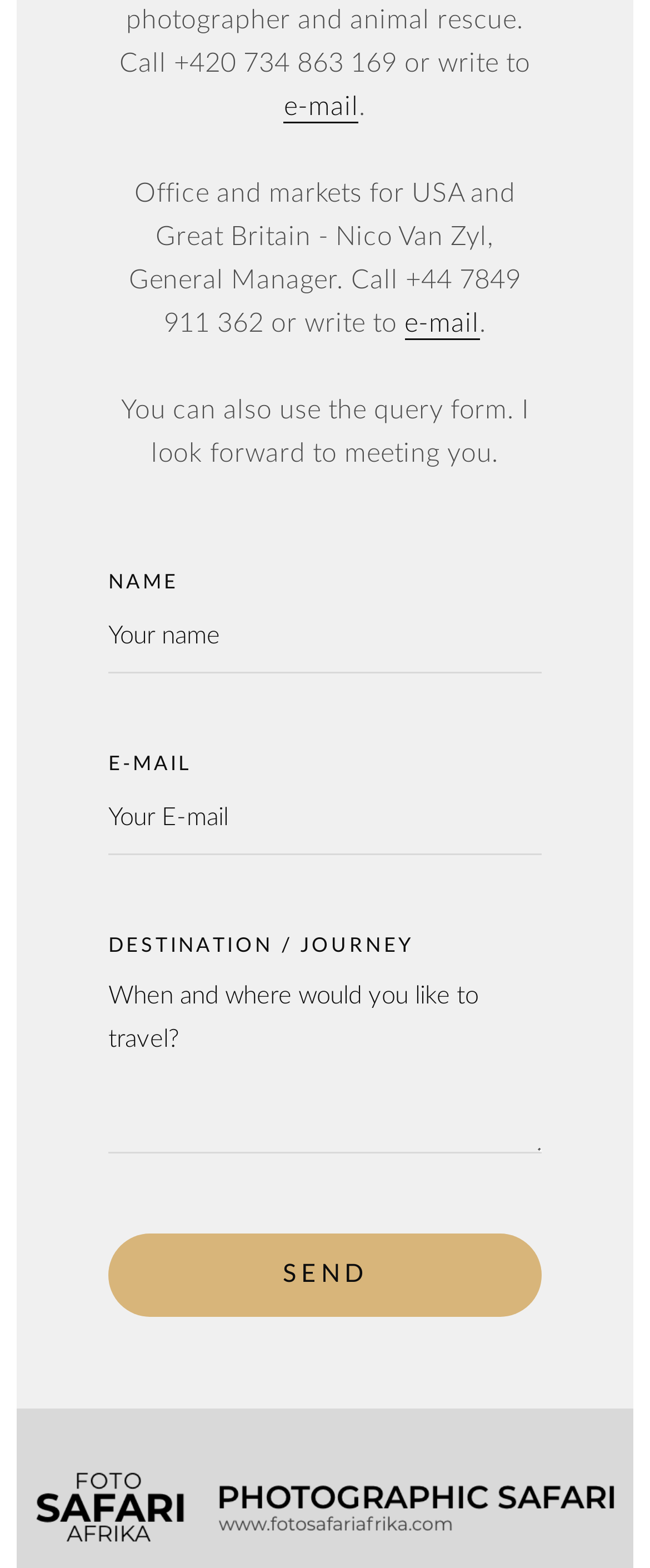Using a single word or phrase, answer the following question: 
What is the link at the bottom of the page?

Foto Safari Afrika